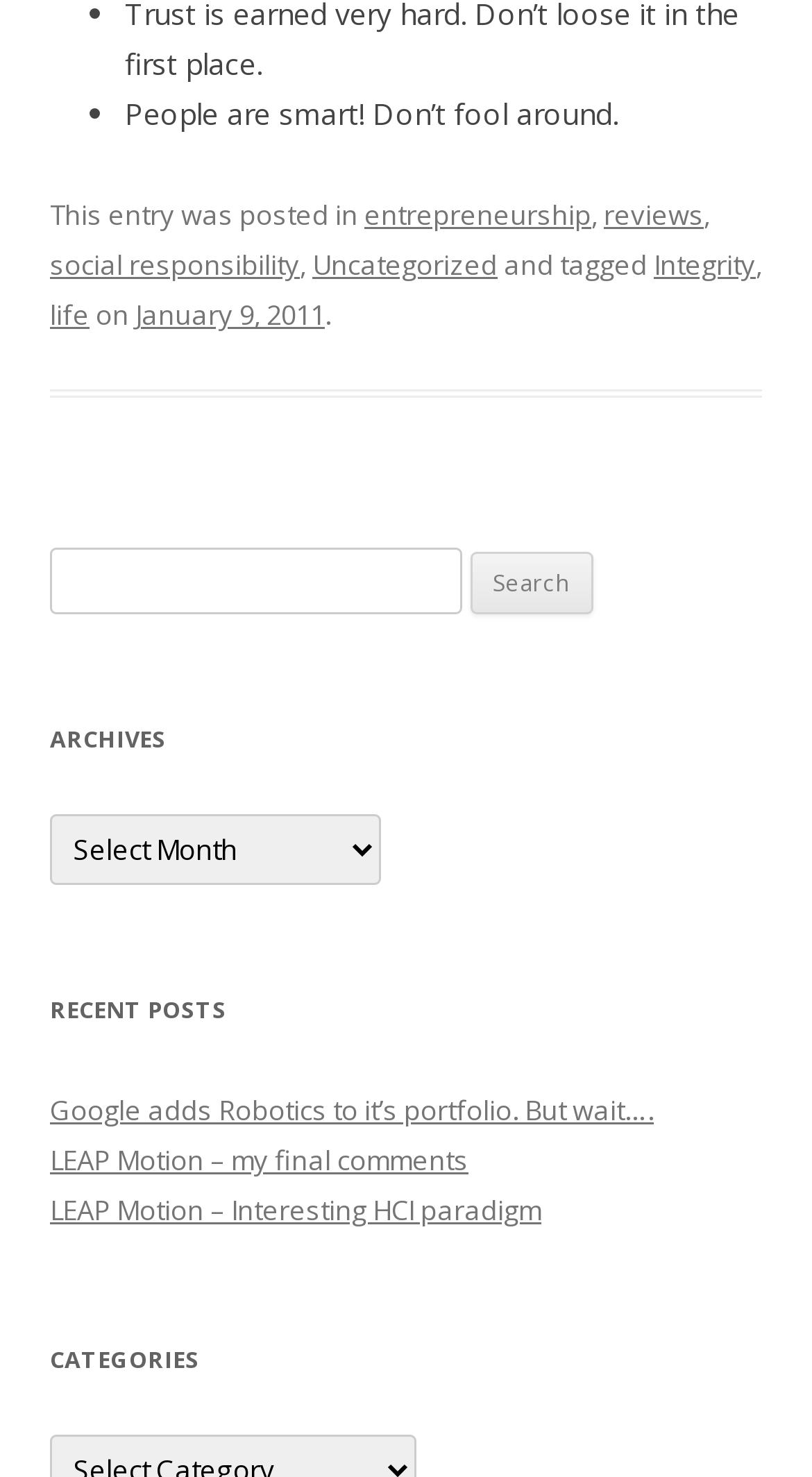Please provide a comprehensive response to the question based on the details in the image: What is the last category listed?

The last category listed can be found in the footer section of the webpage, where it says 'This entry was posted in' followed by a list of categories. The last category in this list is 'Uncategorized'.